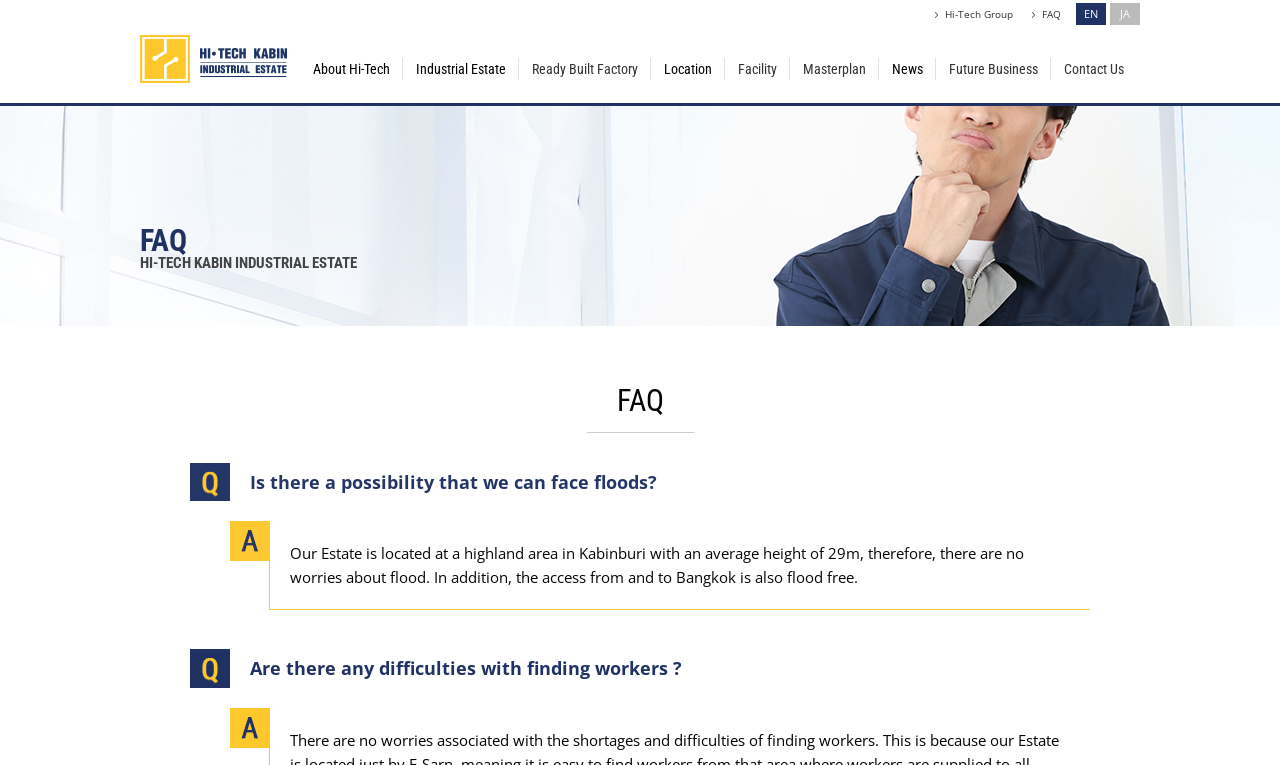Find the bounding box coordinates of the element to click in order to complete this instruction: "Visit Hi-Tech Group website". The bounding box coordinates must be four float numbers between 0 and 1, denoted as [left, top, right, bottom].

[0.73, 0.009, 0.791, 0.027]